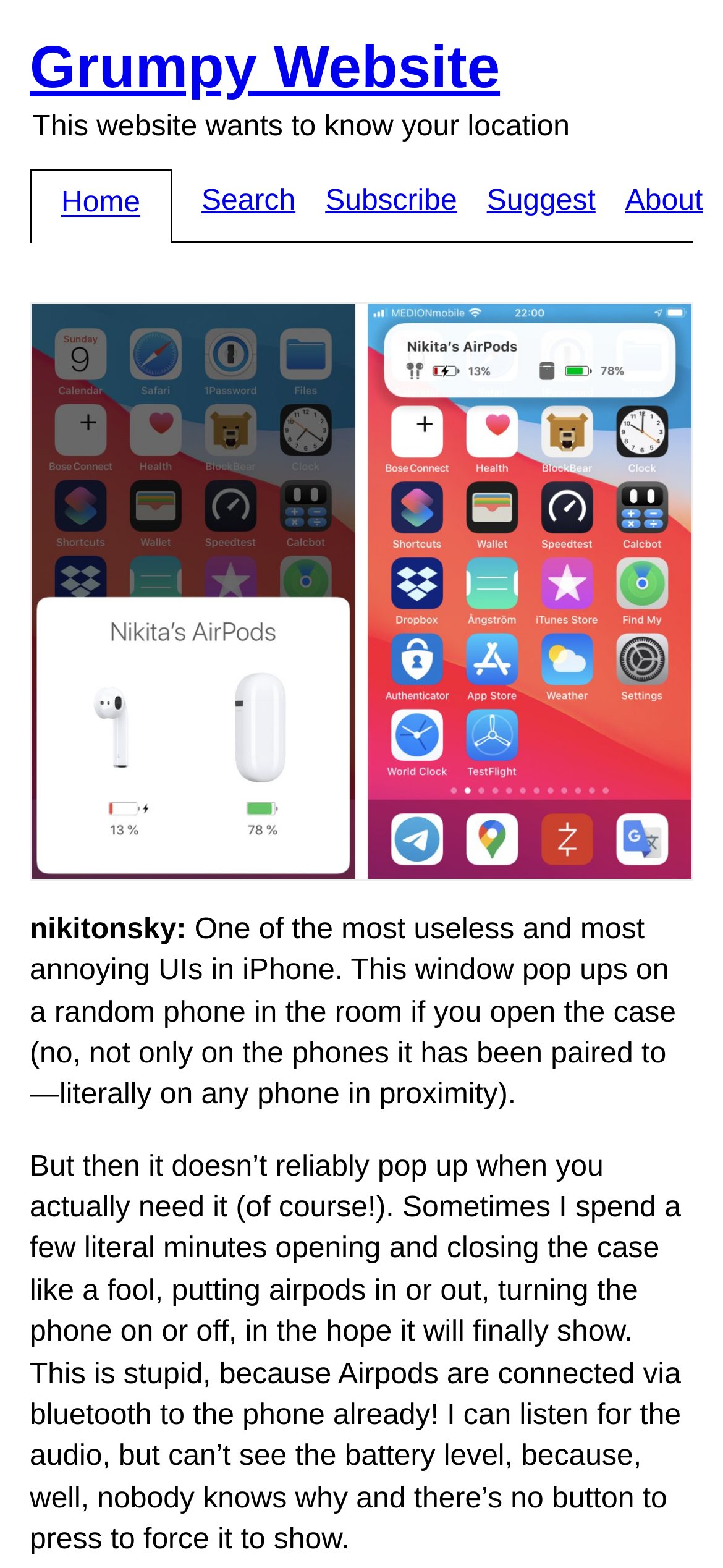Produce a meticulous description of the webpage.

The webpage is titled "Grumpy Website" and has a prominent heading with the same title at the top left corner. Below the heading, there is a link with the same title, "Grumpy Website", which takes up a significant portion of the top section. 

On the top section, there are five links aligned horizontally, labeled "Home", "Search", "Subscribe", "Suggest", and "About", from left to right. These links are positioned below the main heading and take up a significant portion of the top section.

Below the links, there is a static text that reads "This website wants to know your location". 

Further down, there is a large image that spans almost the entire width of the page, with a link wrapped around it. The image is positioned in the middle section of the page.

Below the image, there are three blocks of static text. The first block reads "nikitonsky:". The second block is a paragraph that describes a frustrating experience with iPhone's UI, specifically with Airpods. The third block is another paragraph that continues to express frustration with the Airpods' connectivity issues. These blocks of text are positioned at the bottom left section of the page.